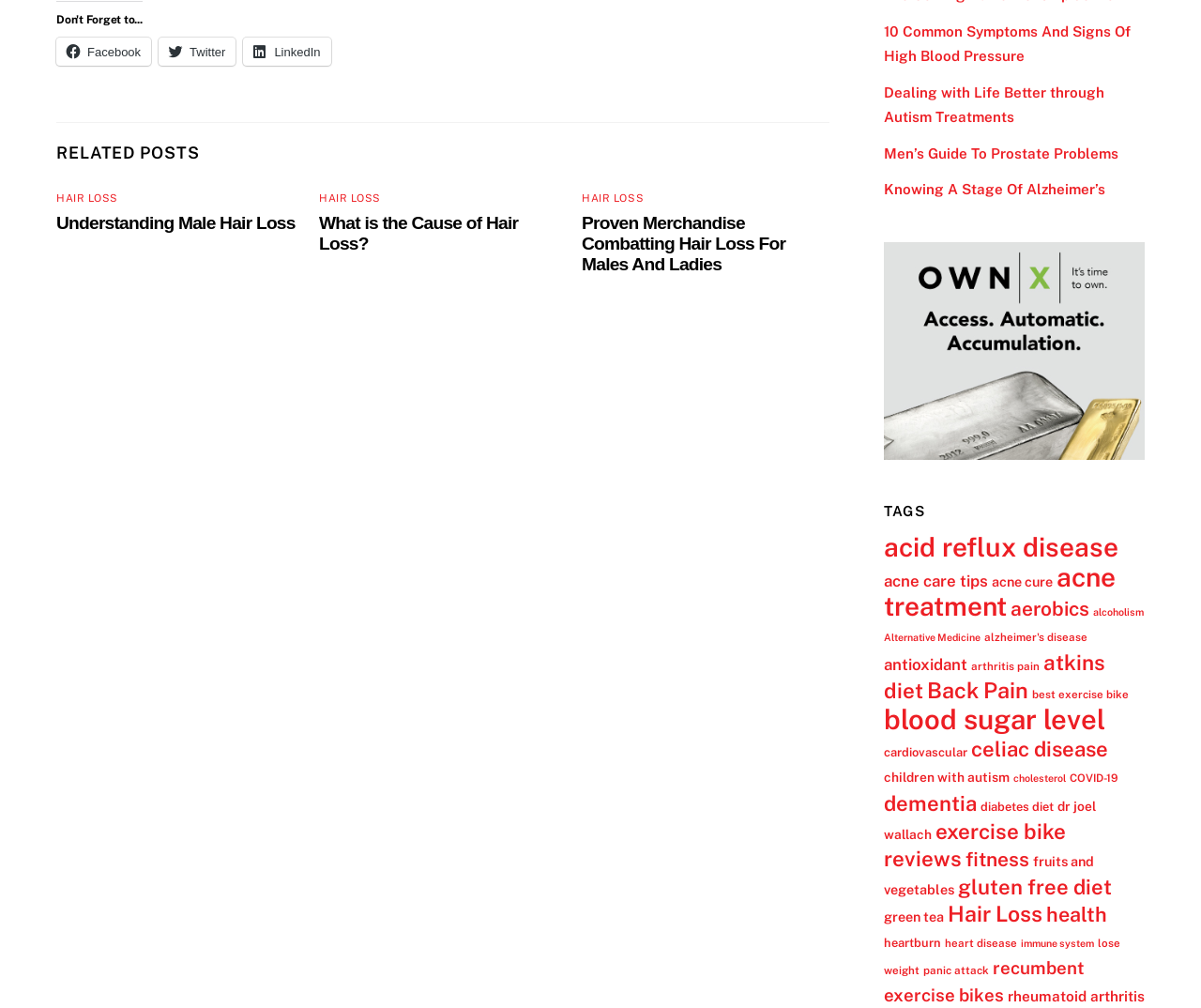From the webpage screenshot, identify the region described by Facebook. Provide the bounding box coordinates as (top-left x, top-left y, bottom-right x, bottom-right y), with each value being a floating point number between 0 and 1.

[0.047, 0.037, 0.126, 0.065]